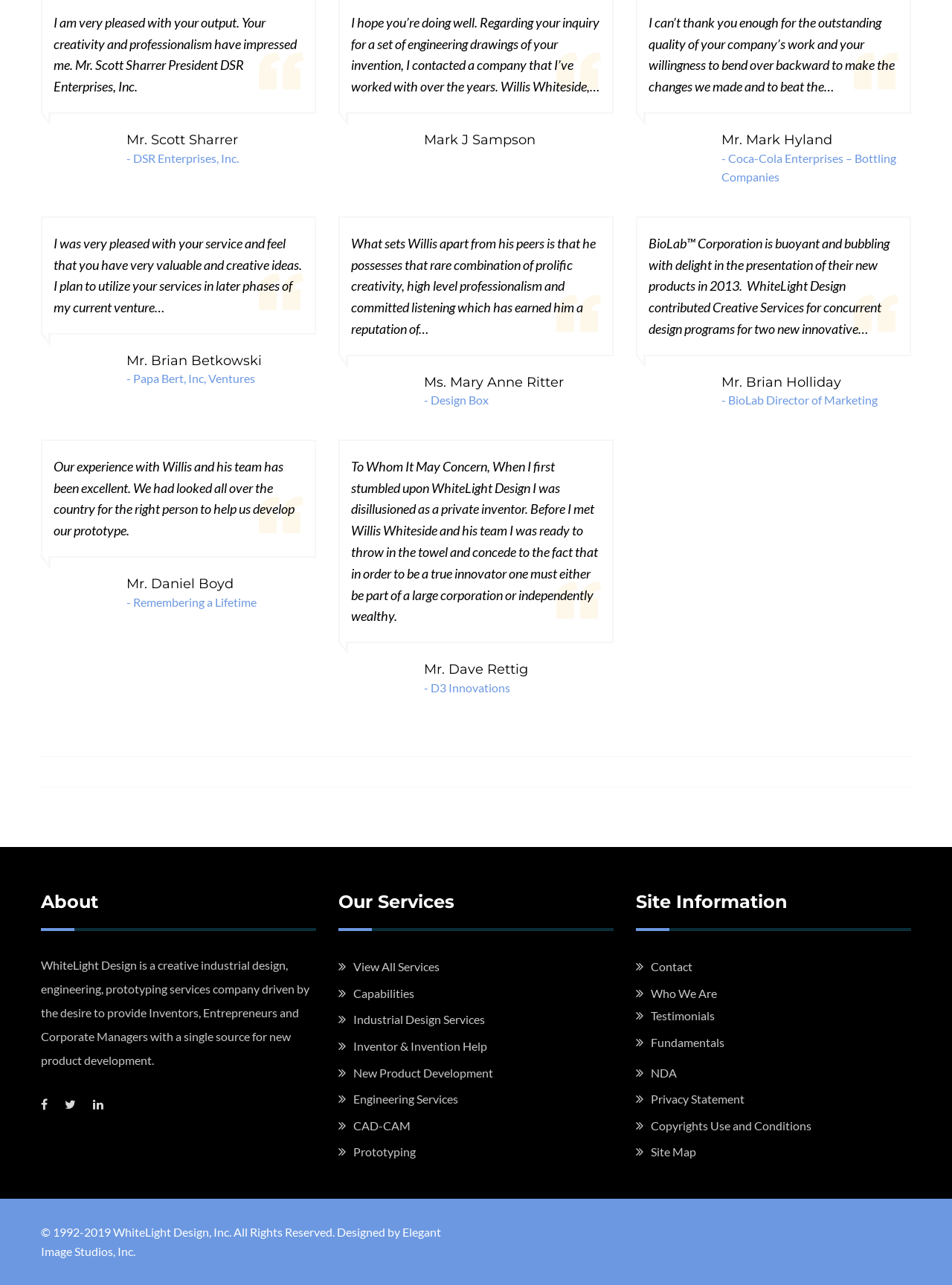Find and indicate the bounding box coordinates of the region you should select to follow the given instruction: "Learn about industrial design services".

[0.355, 0.788, 0.509, 0.799]